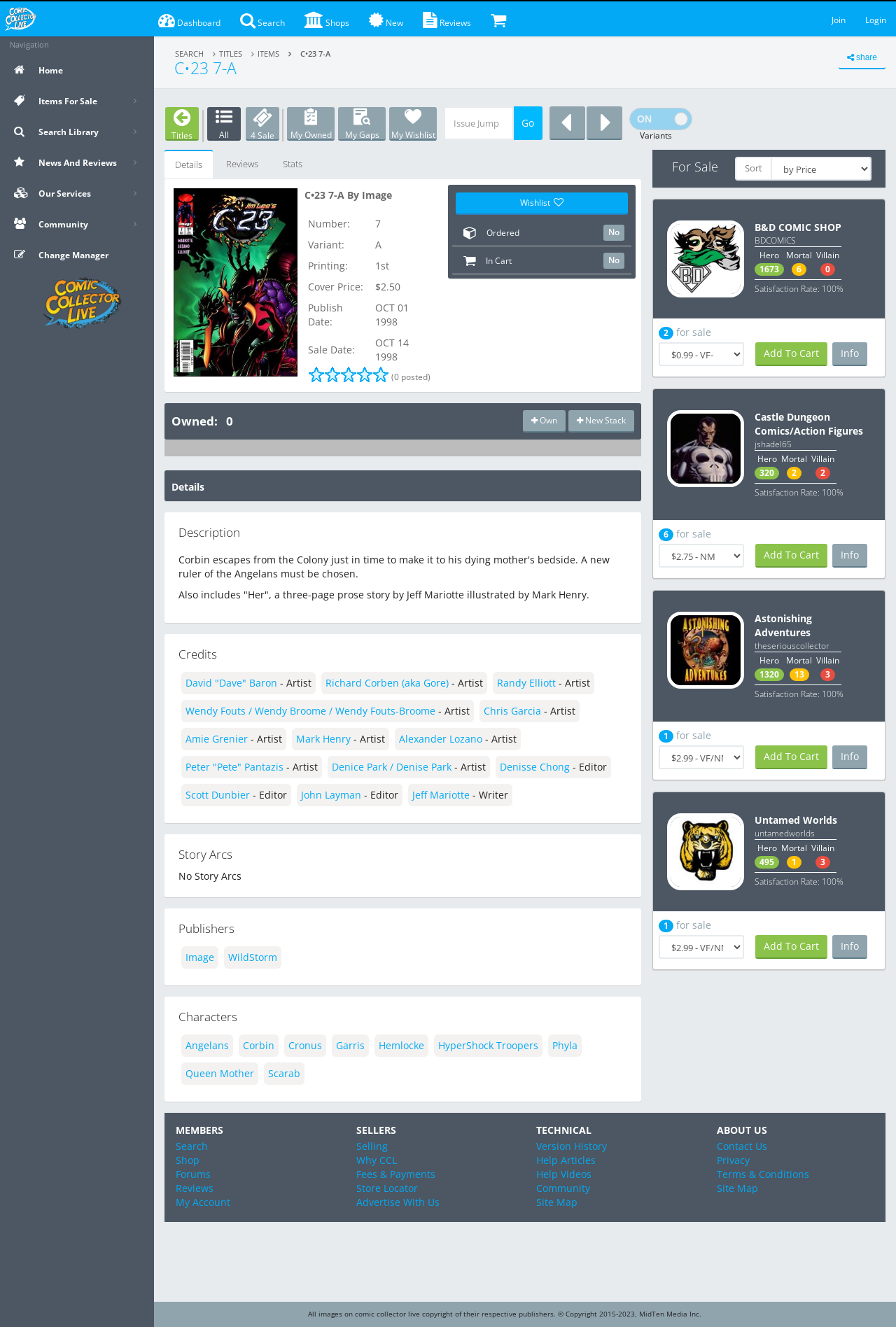Identify the bounding box coordinates of the element to click to follow this instruction: 'Jump to a specific issue'. Ensure the coordinates are four float values between 0 and 1, provided as [left, top, right, bottom].

[0.495, 0.08, 0.573, 0.105]